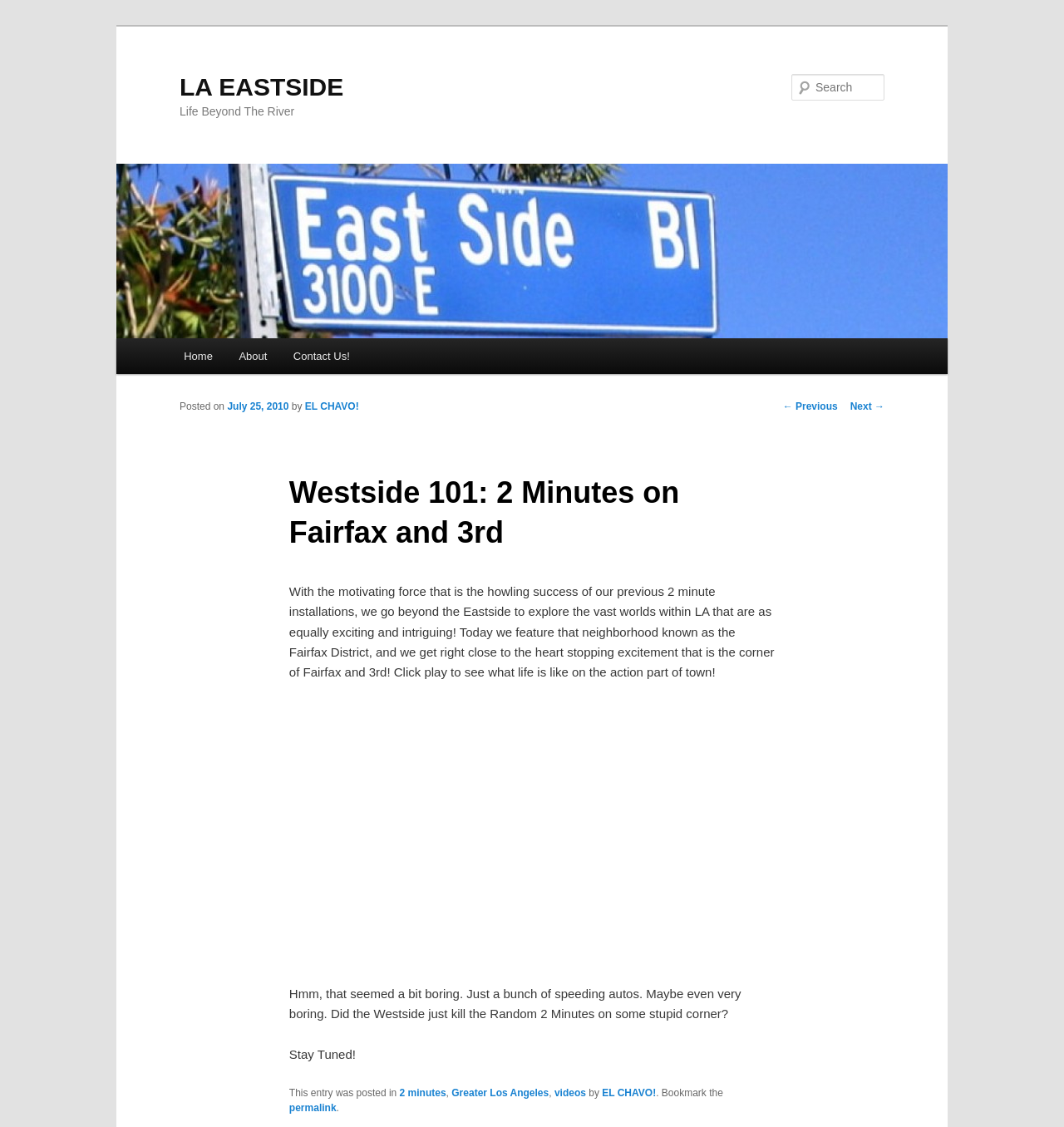Pinpoint the bounding box coordinates of the clickable area needed to execute the instruction: "Click on the link to contact us". The coordinates should be specified as four float numbers between 0 and 1, i.e., [left, top, right, bottom].

[0.263, 0.3, 0.341, 0.332]